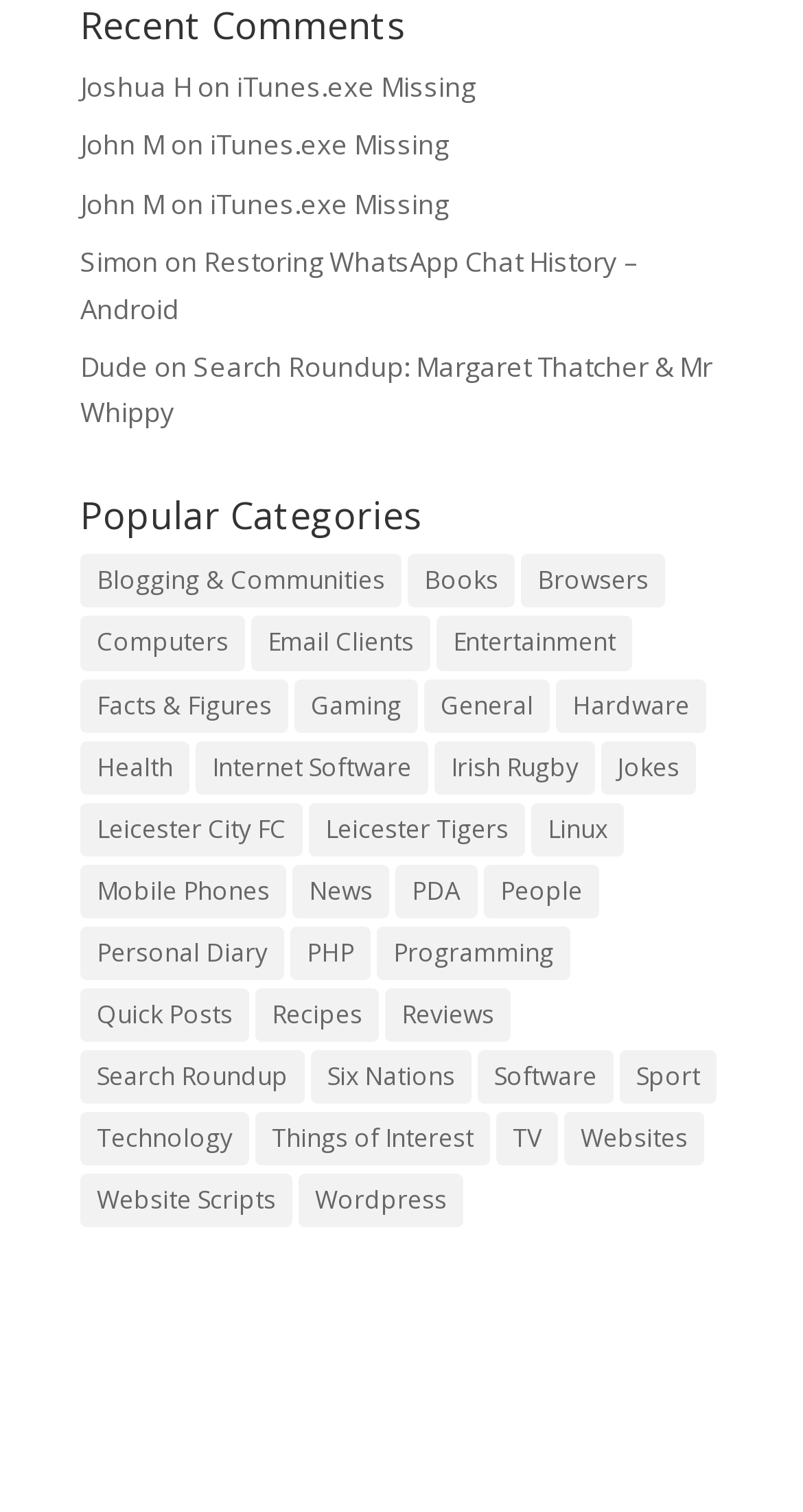Determine the bounding box coordinates for the area that needs to be clicked to fulfill this task: "Explore popular categories". The coordinates must be given as four float numbers between 0 and 1, i.e., [left, top, right, bottom].

[0.1, 0.329, 0.9, 0.367]